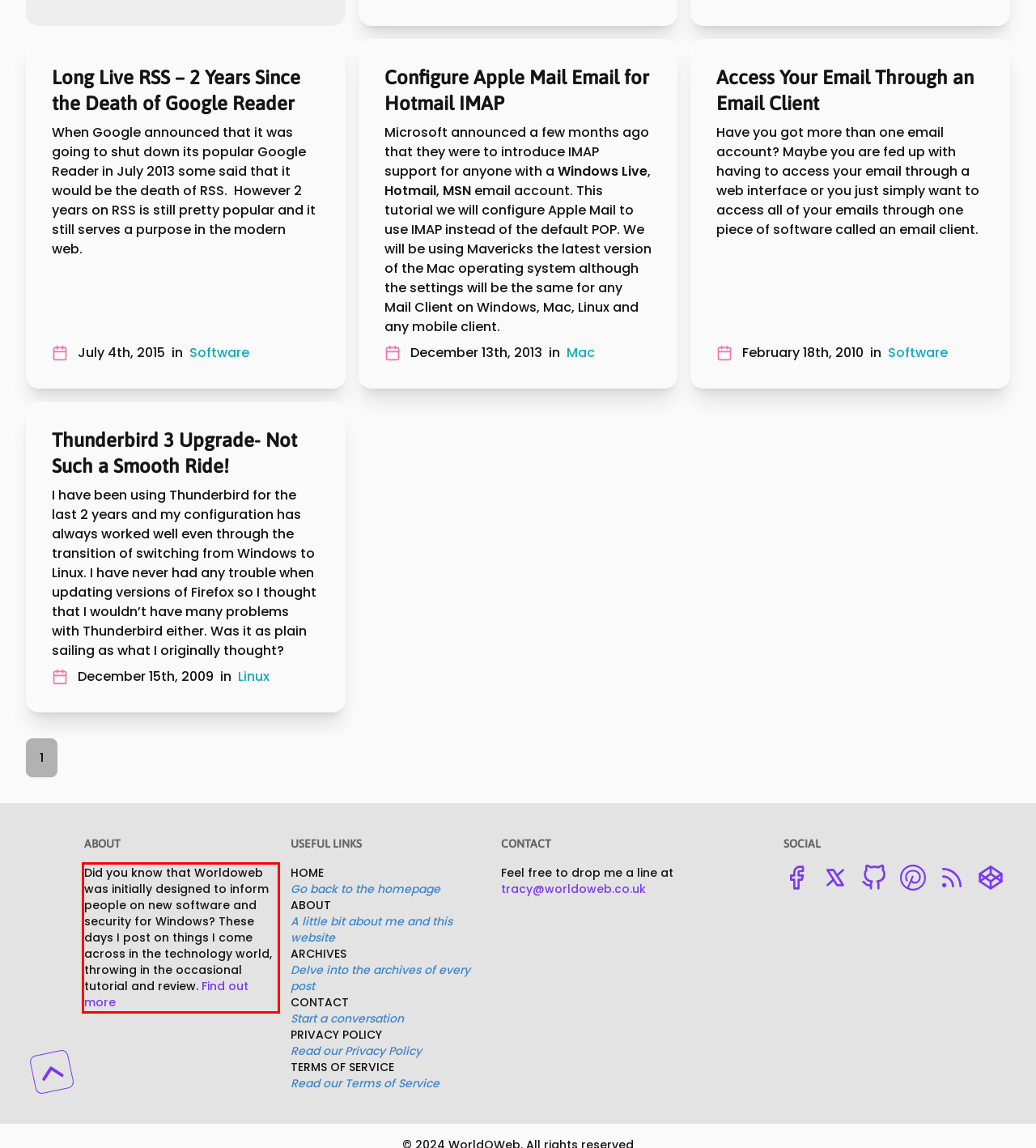Identify and extract the text within the red rectangle in the screenshot of the webpage.

Did you know that Worldoweb was initially designed to inform people on new software and security for Windows? These days I post on things I come across in the technology world, throwing in the occasional tutorial and review. Find out more